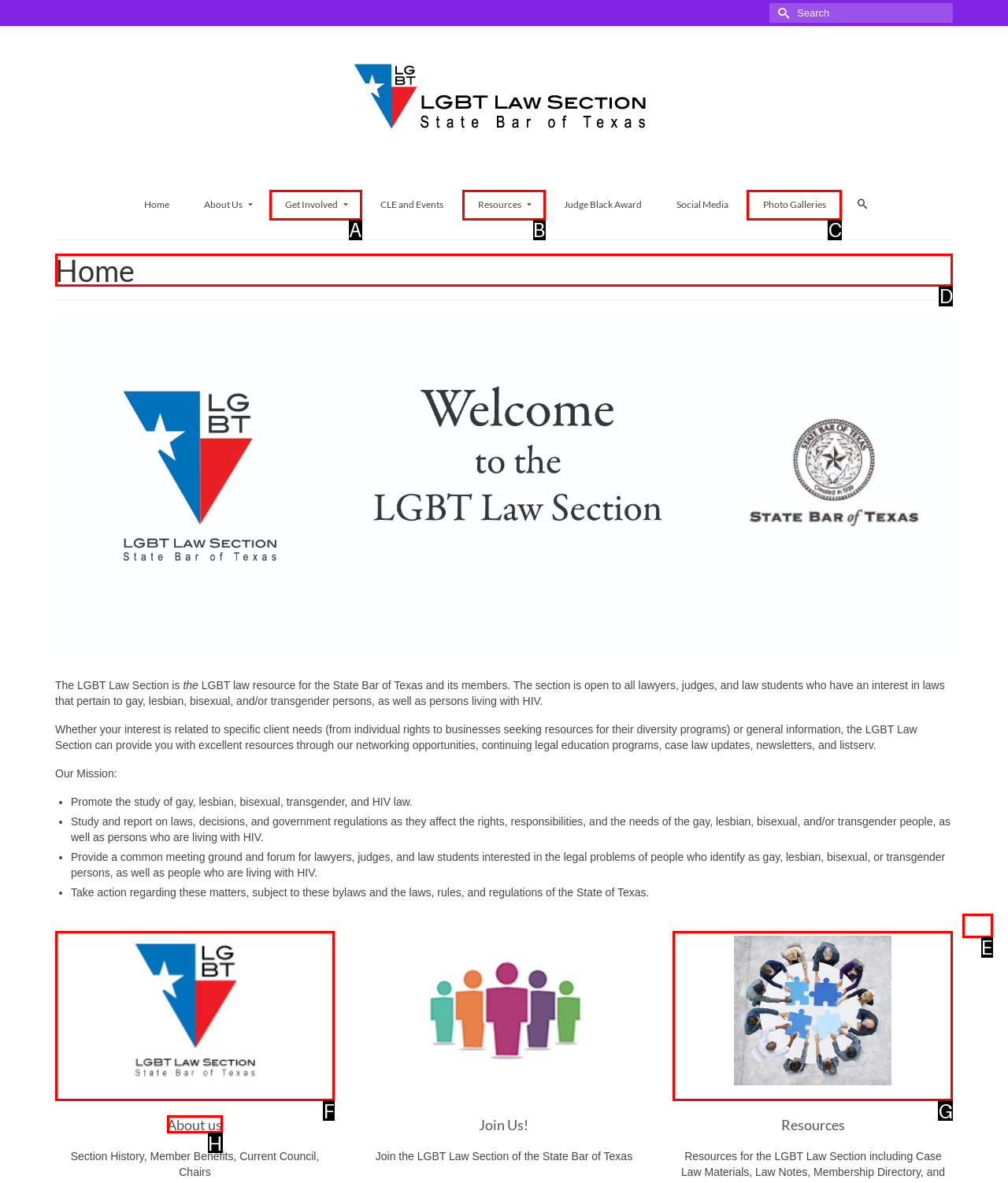Identify which lettered option to click to carry out the task: Learn about the LGBT Law Section. Provide the letter as your answer.

D